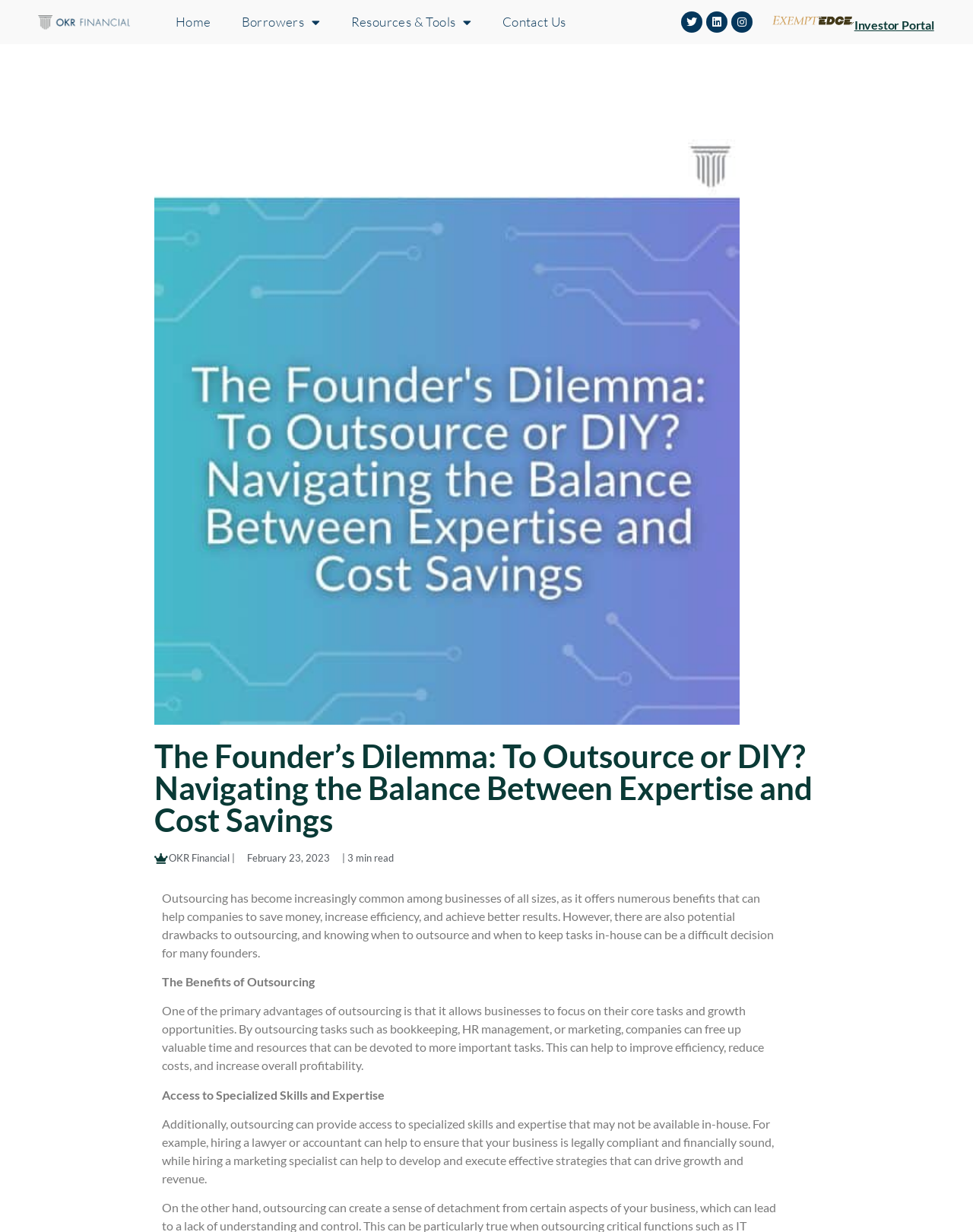Give a comprehensive overview of the webpage, including key elements.

The webpage is about an article titled "The Founder's Dilemma: To Outsource or DIY? Navigating the Balance Between Expertise and Cost Savings" from OKR Financial. At the top left corner, there is an OKR logo in blue color. Next to it, there are navigation links to "Home", "Borrowers", "Resources & Tools", and "Contact Us". 

On the top right corner, there are social media links to Twitter, LinkedIn, and Instagram. Below these links, there is a figure with a link, followed by a heading "Investor Portal" with a link.

The main content of the article starts with a heading that repeats the title of the article. Below the title, there is a line of text showing the publisher "OKR Financial" and the date "February 23, 2023", along with an estimated reading time of "3 min read". 

The article itself is divided into sections, with headings such as "The Benefits of Outsourcing" and "Access to Specialized Skills and Expertise". The text describes the advantages of outsourcing, including freeing up time and resources, improving efficiency, and gaining access to specialized skills and expertise.